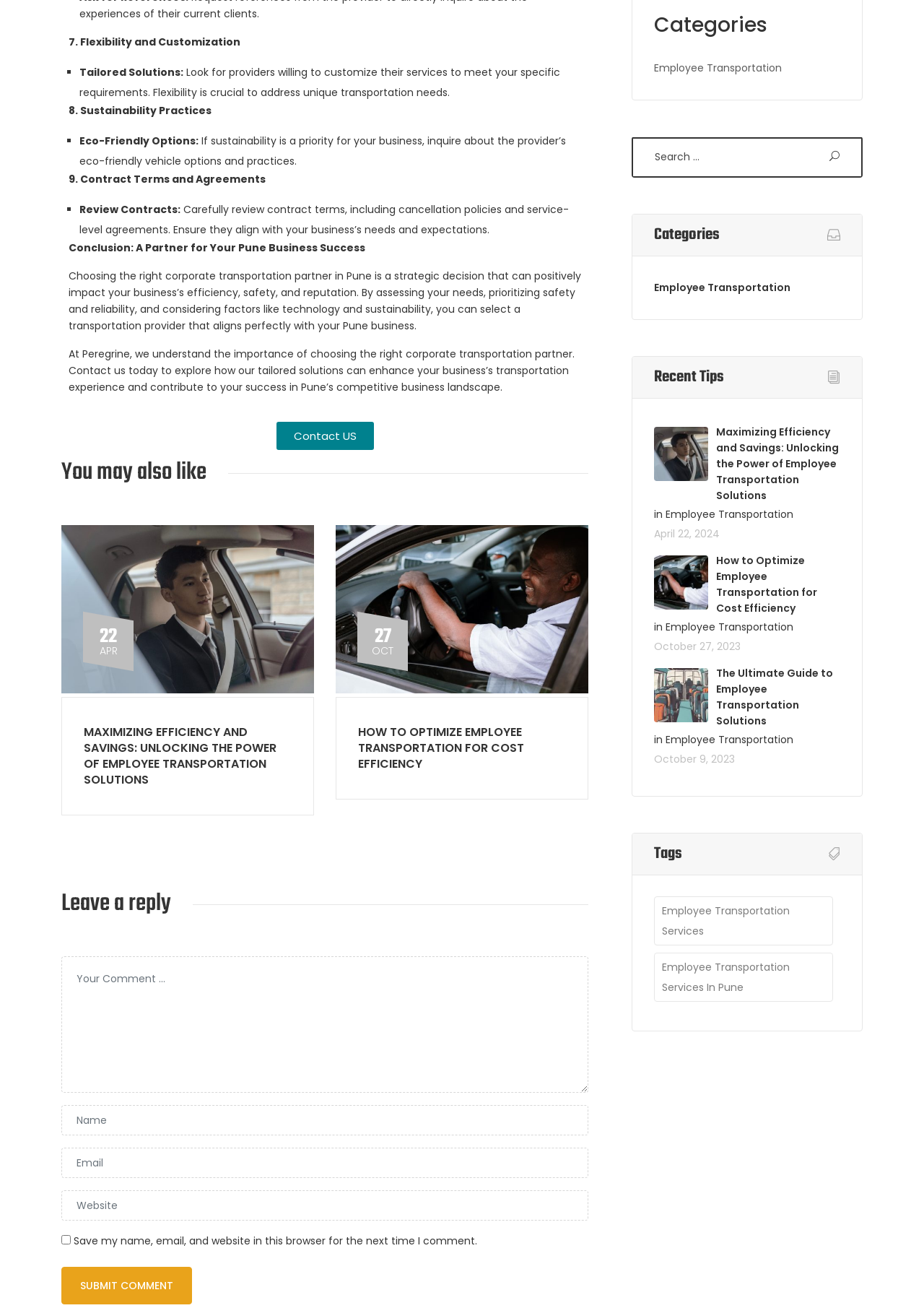Can you specify the bounding box coordinates of the area that needs to be clicked to fulfill the following instruction: "Leave a reply"?

[0.066, 0.731, 0.637, 0.836]